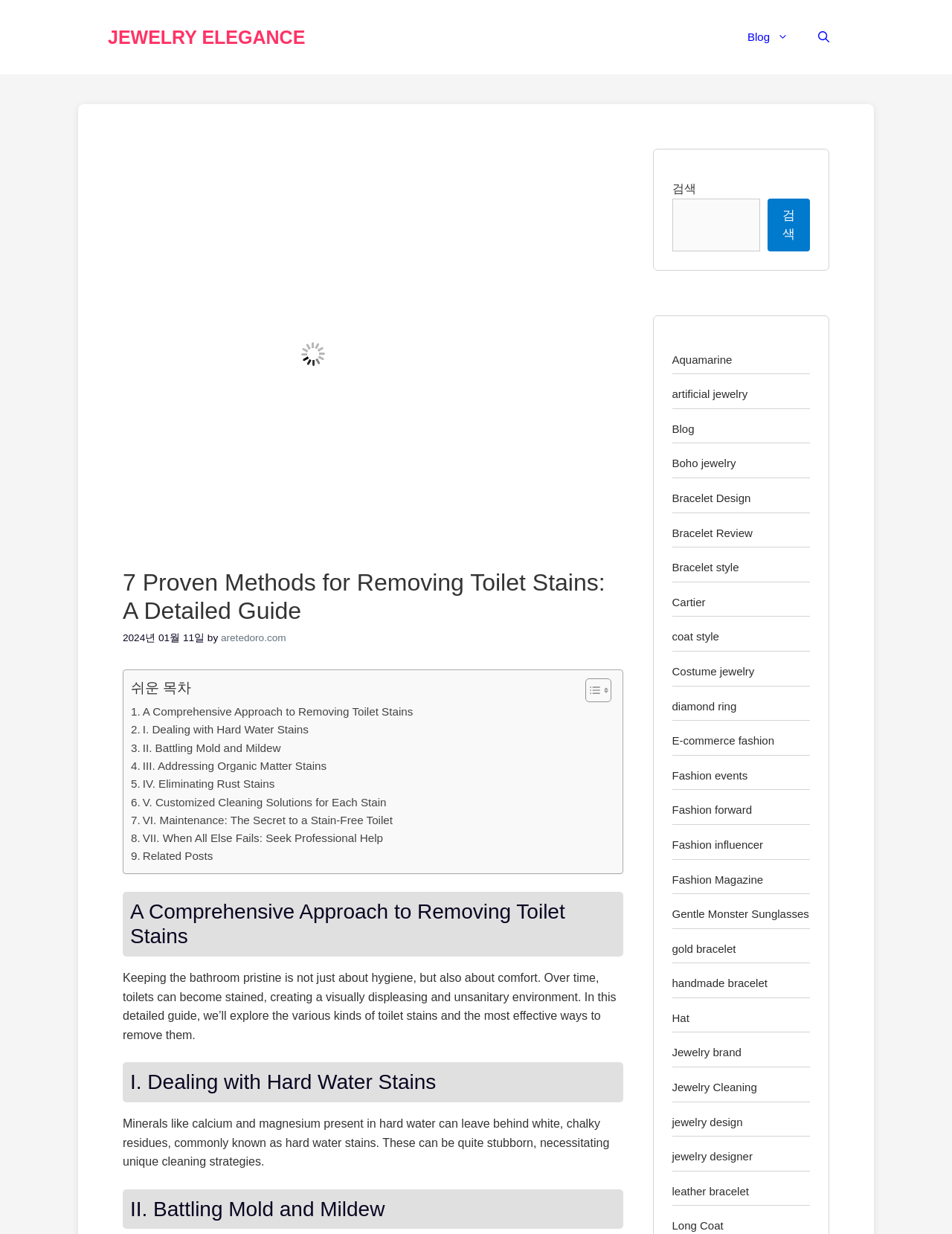What is the purpose of the image with the bounding box [0.129, 0.133, 0.529, 0.441]?
Using the visual information, reply with a single word or short phrase.

Illustrate the Comprehensive Guide